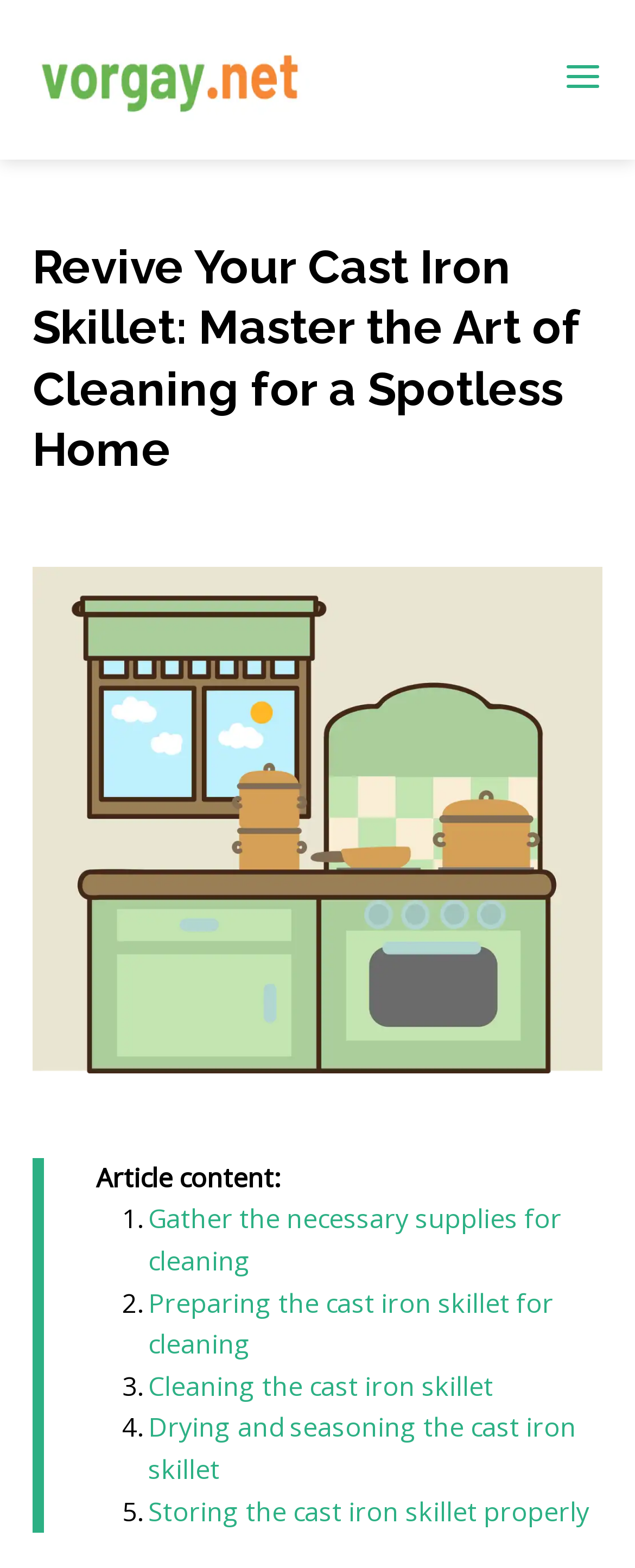What is the first step in cleaning a cast iron skillet?
Provide a one-word or short-phrase answer based on the image.

Gather supplies